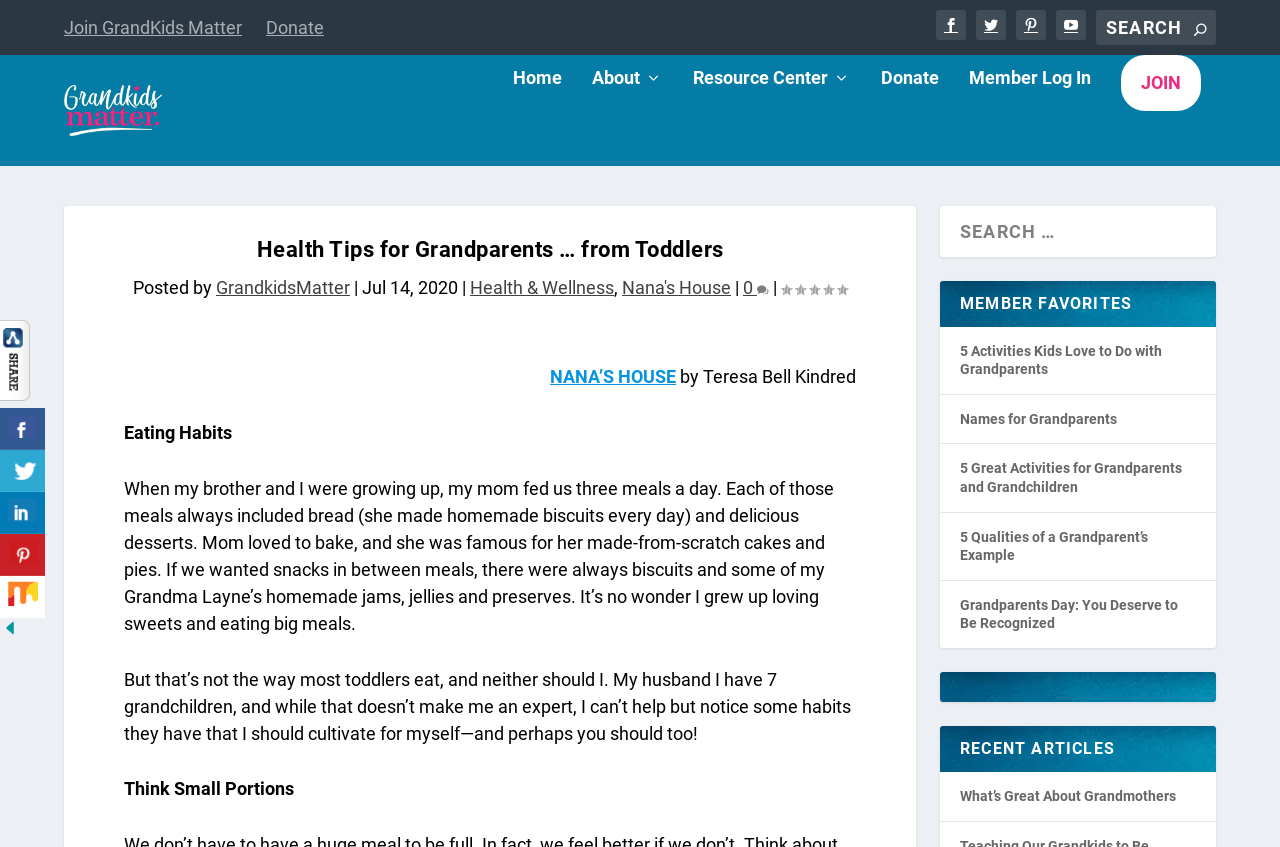How many grandchildren do the authors have?
Carefully analyze the image and provide a detailed answer to the question.

I found the answer by reading the article content which mentions 'My husband and I have 7 grandchildren...'.